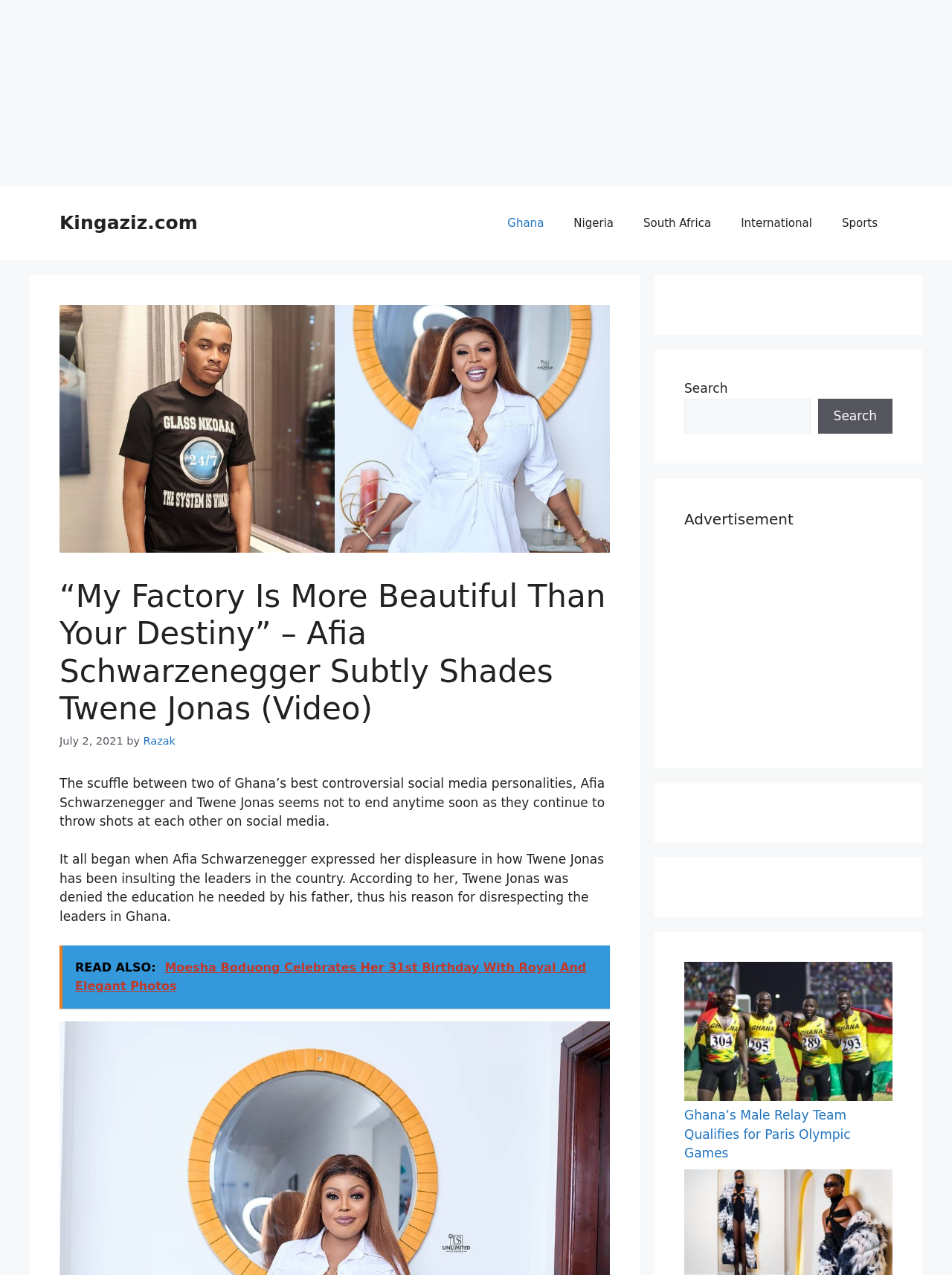Can you find and generate the webpage's heading?

“My Factory Is More Beautiful Than Your Destiny” – Afia Schwarzenegger Subtly Shades Twene Jonas (Video)